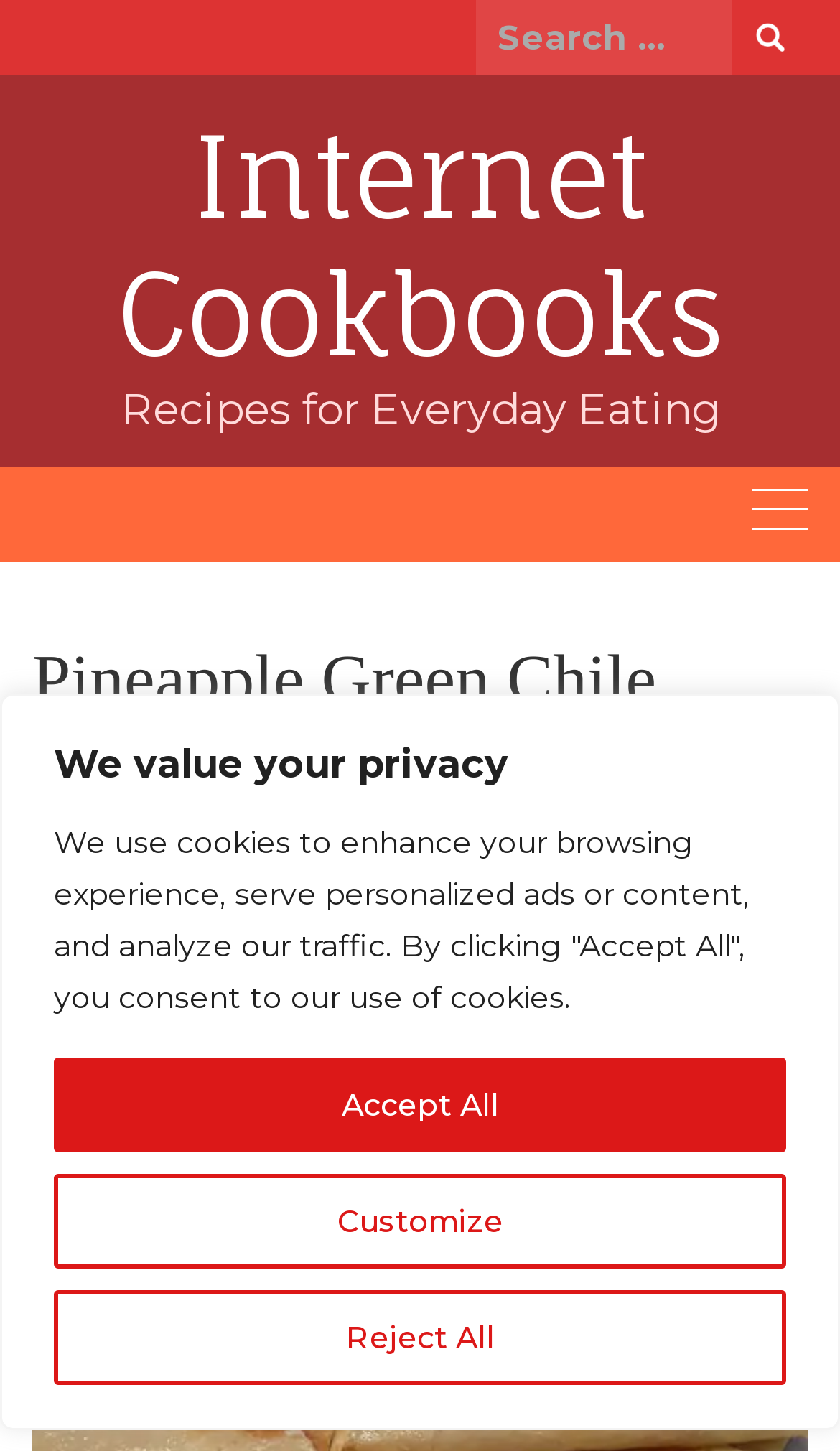Find the bounding box coordinates of the clickable area that will achieve the following instruction: "Check out Icon Instagram".

None